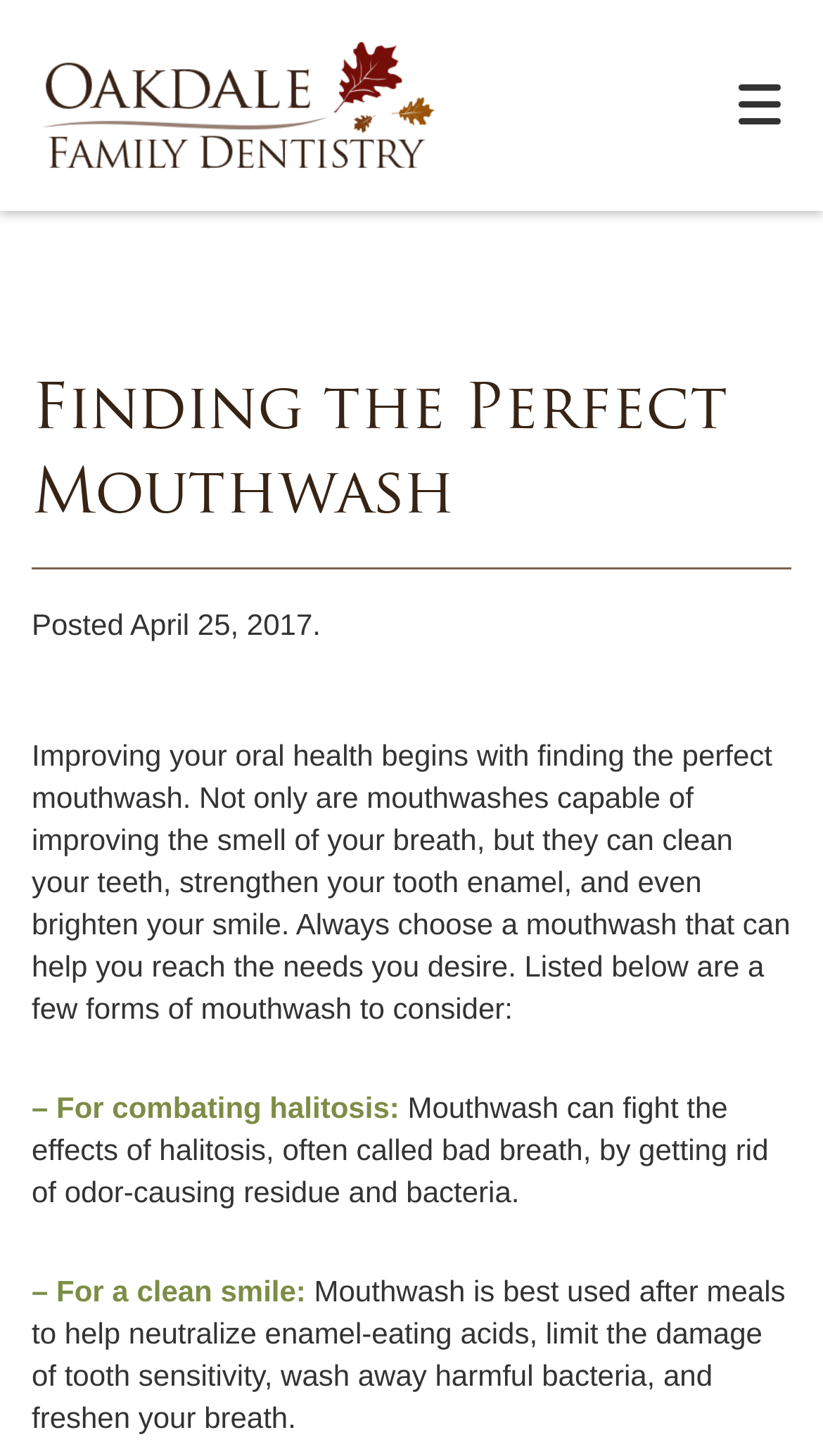Please determine the bounding box coordinates of the clickable area required to carry out the following instruction: "Toggle mobile menu". The coordinates must be four float numbers between 0 and 1, represented as [left, top, right, bottom].

[0.846, 0.03, 1.0, 0.115]